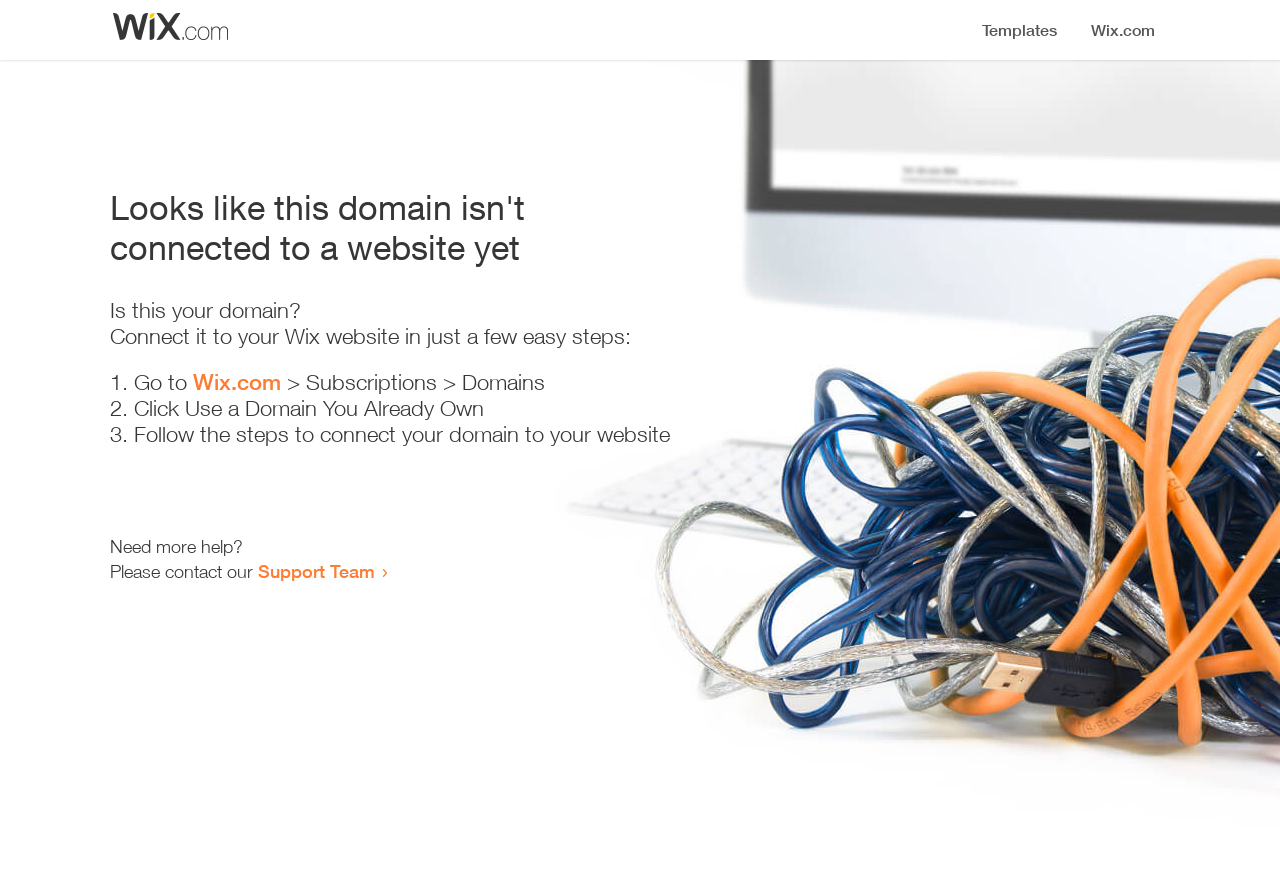Identify and provide the text content of the webpage's primary headline.

Looks like this domain isn't
connected to a website yet